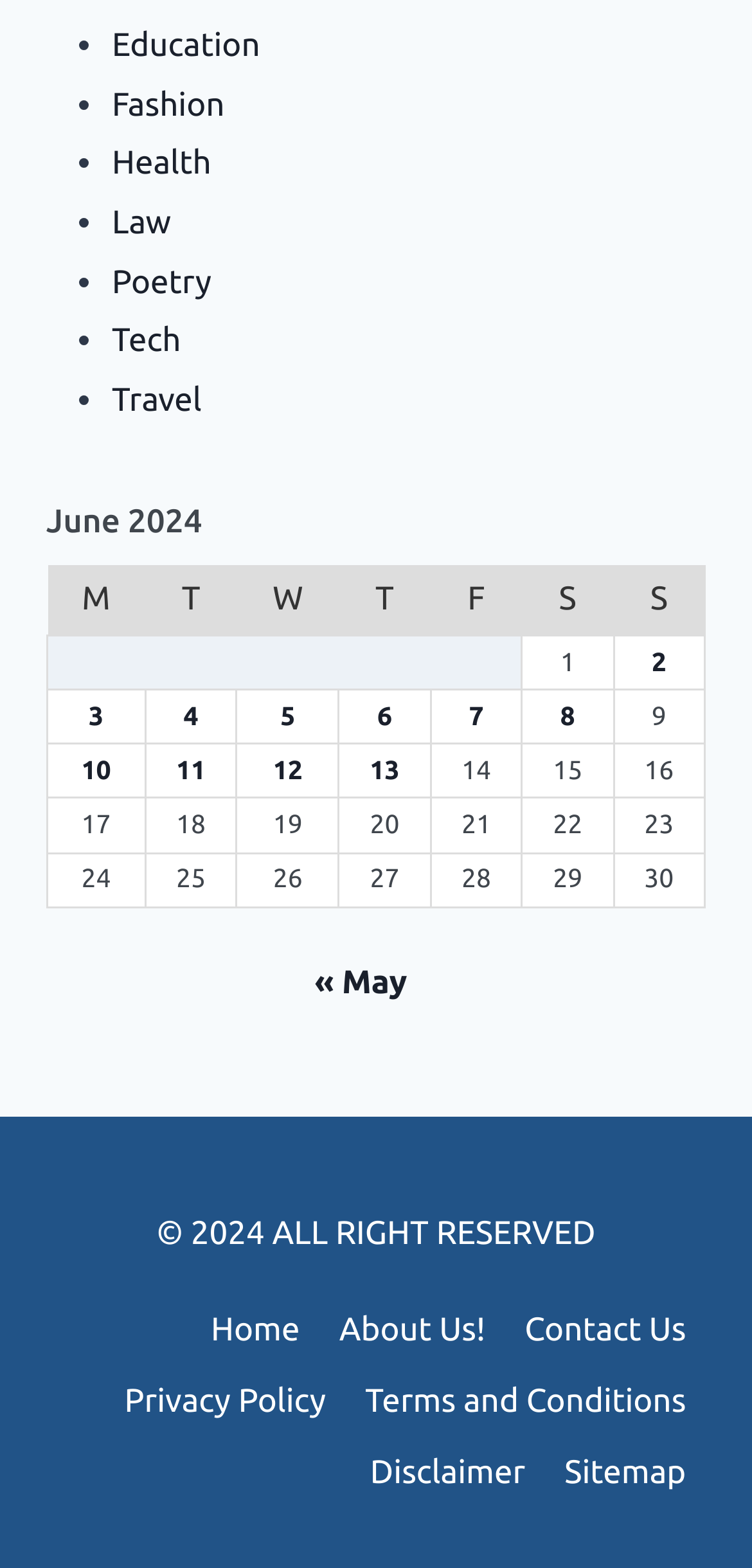Based on the image, give a detailed response to the question: What is the purpose of the navigation section at the bottom?

I examined the bottom section of the webpage and found a navigation section with links to 'Home' and 'About Us!'. This section appears to provide quick access to important pages on the website.